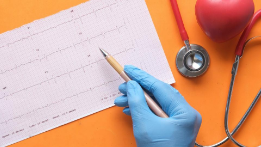Answer the question with a single word or phrase: 
What is the object to the right of the hand?

Red heart model